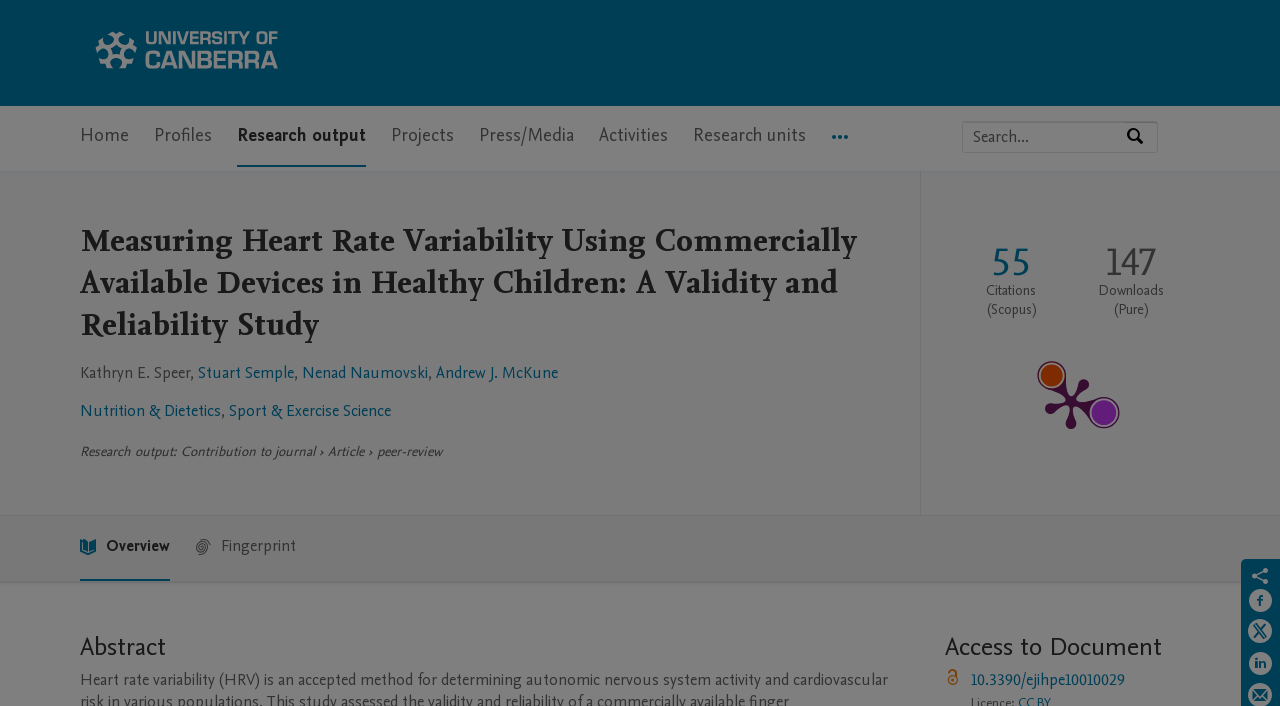What is the topic of the research output?
Based on the image, answer the question with as much detail as possible.

I found the answer by looking at the heading that says 'Measuring Heart Rate Variability Using Commercially Available Devices in Healthy Children: A Validity and Reliability Study', which is the title of the research output.